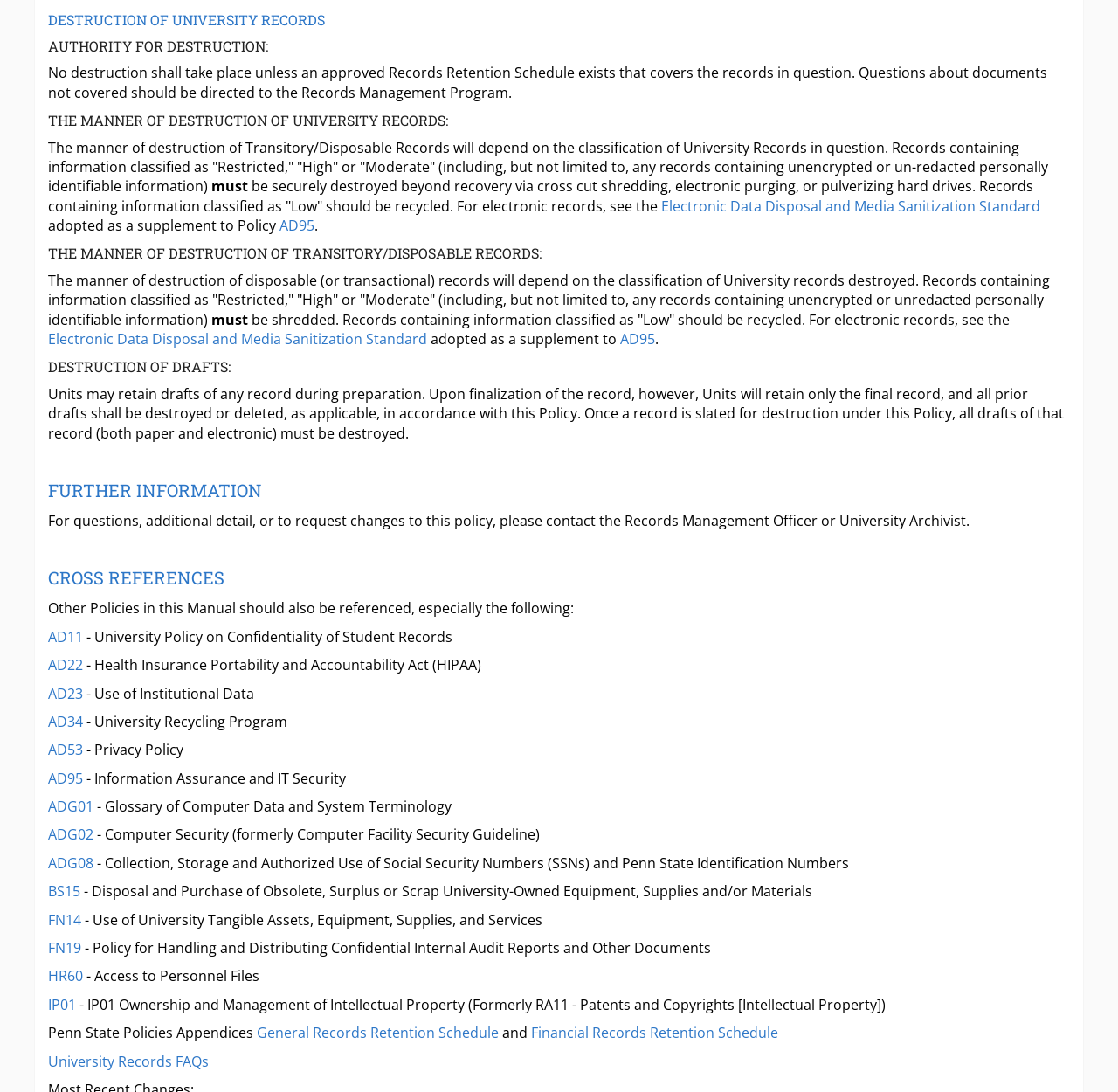Please provide a comprehensive response to the question based on the details in the image: What is the purpose of destroying university records?

According to the webpage, the purpose of destroying university records is to securely destroy them beyond recovery, which is mentioned in the section 'THE MANNER OF DESTRUCTION OF UNIVERSITY RECORDS'. This is to ensure that sensitive information is not leaked or accessed by unauthorized individuals.